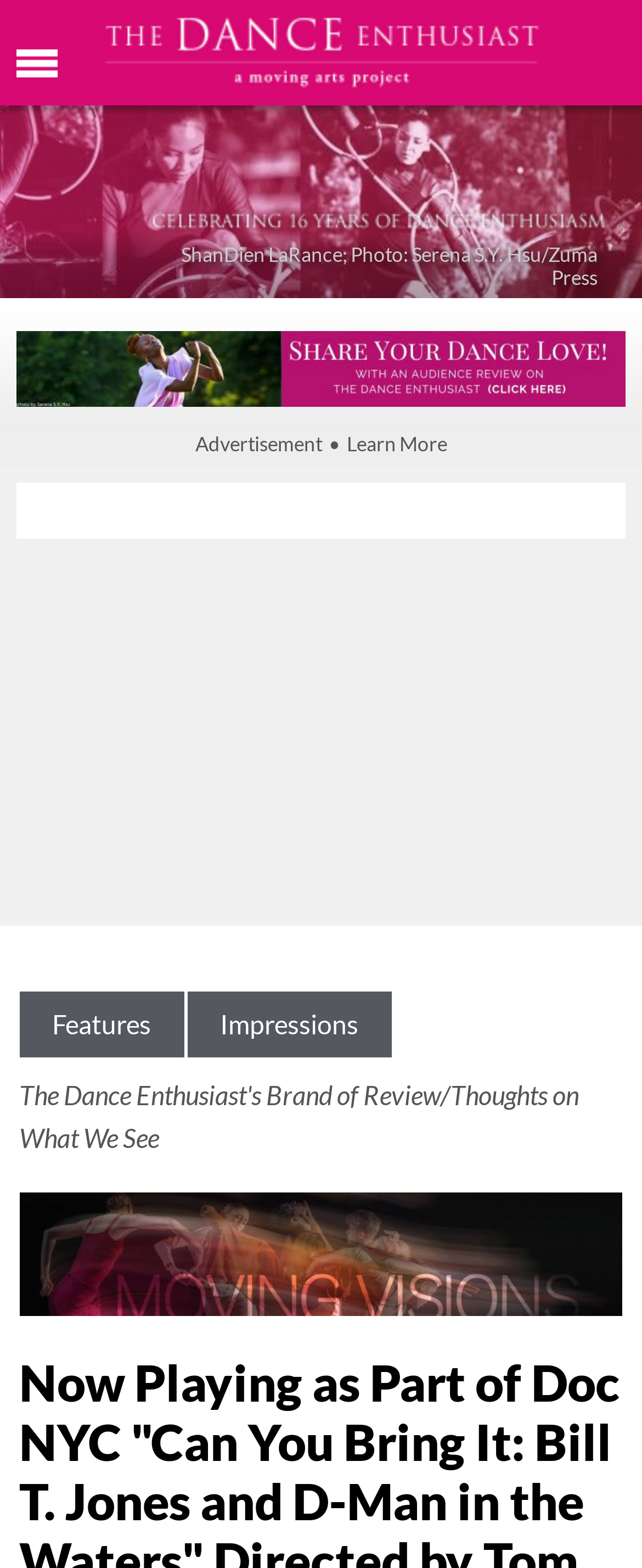Generate an in-depth caption that captures all aspects of the webpage.

The webpage appears to be an article or feature page from "The Dance Enthusiast" website, with a focus on a documentary film "Can You Bring It: Bill T. Jones and D-Man in the Waters" directed by Tom Hurwitz and Rosalynde LeBlanc. 

At the top left of the page, there is a menu icon. Next to it, there is a logo of "The Dance Enthusiast" which is also a link. Below the logo, there is a banner image celebrating 16 years of dance enthusiasm. 

To the right of the banner image, there is a captioned image of a Black woman in a contemplative dance pose, with a link to the image. The caption reads "a Black Woman's upper body, face and arms highlighted, in the midst of a contemplative dance". 

Below the banner image, there is an advertisement with a "Learn More" link. 

The main content of the page is an iframe that takes up most of the page's real estate. 

At the bottom of the page, there are three links: "Features", "Impressions", and an image link to "Moving Visions". The "Impressions" link seems to be related to the documentary film, as it mentions Loyola students and the film's premiere.